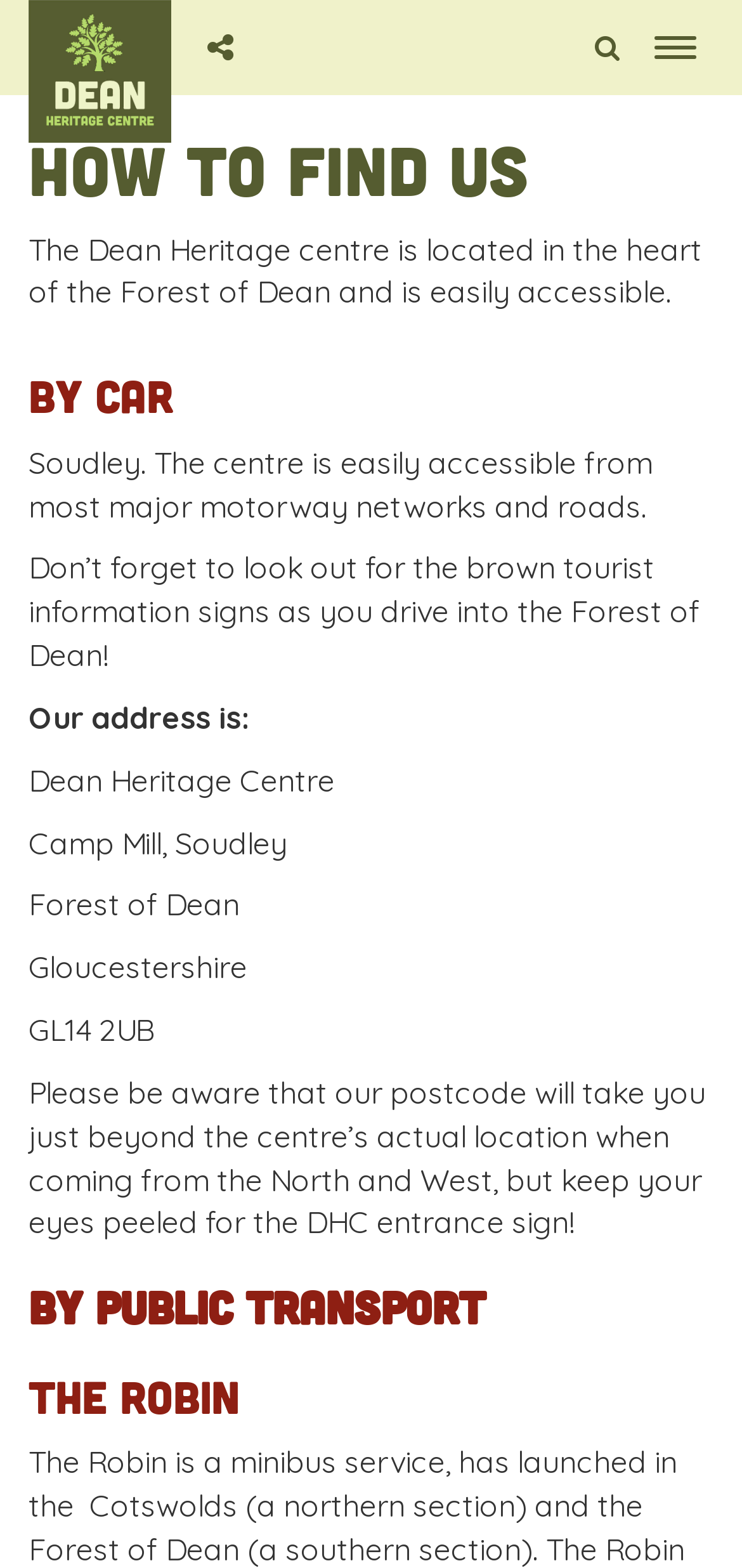How can you reach the Dean Heritage Centre?
Craft a detailed and extensive response to the question.

The webpage provides information on how to reach the Dean Heritage Centre, with two headings 'By Car' and 'By Public Transport' which indicate that the centre can be reached by both car and public transport. The 'By Car' section provides information on the centre's address and postcode, while the 'By Public Transport' section provides information on the nearest public transport options.